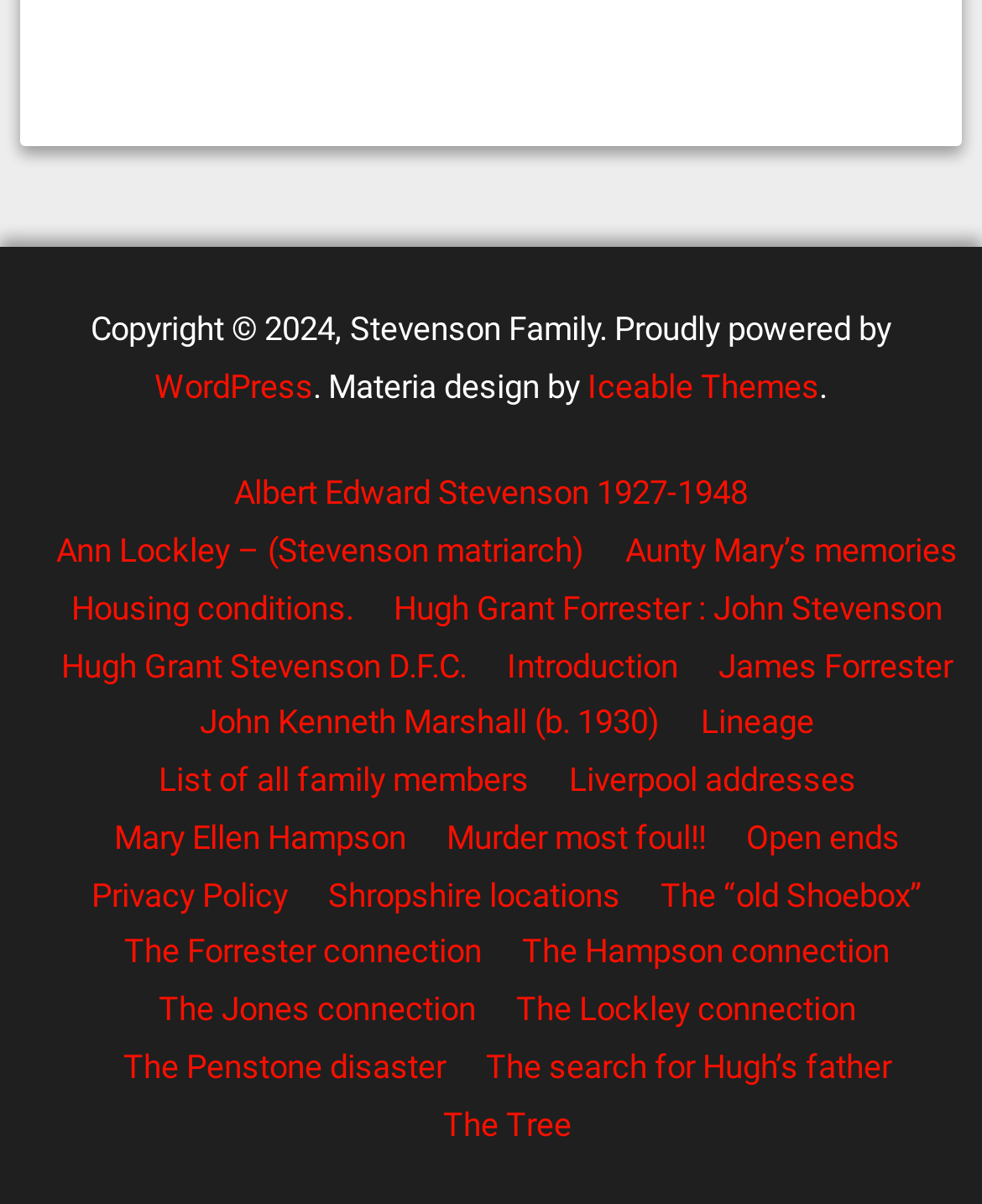Given the element description: "Introduction", predict the bounding box coordinates of this UI element. The coordinates must be four float numbers between 0 and 1, given as [left, top, right, bottom].

[0.517, 0.537, 0.691, 0.568]